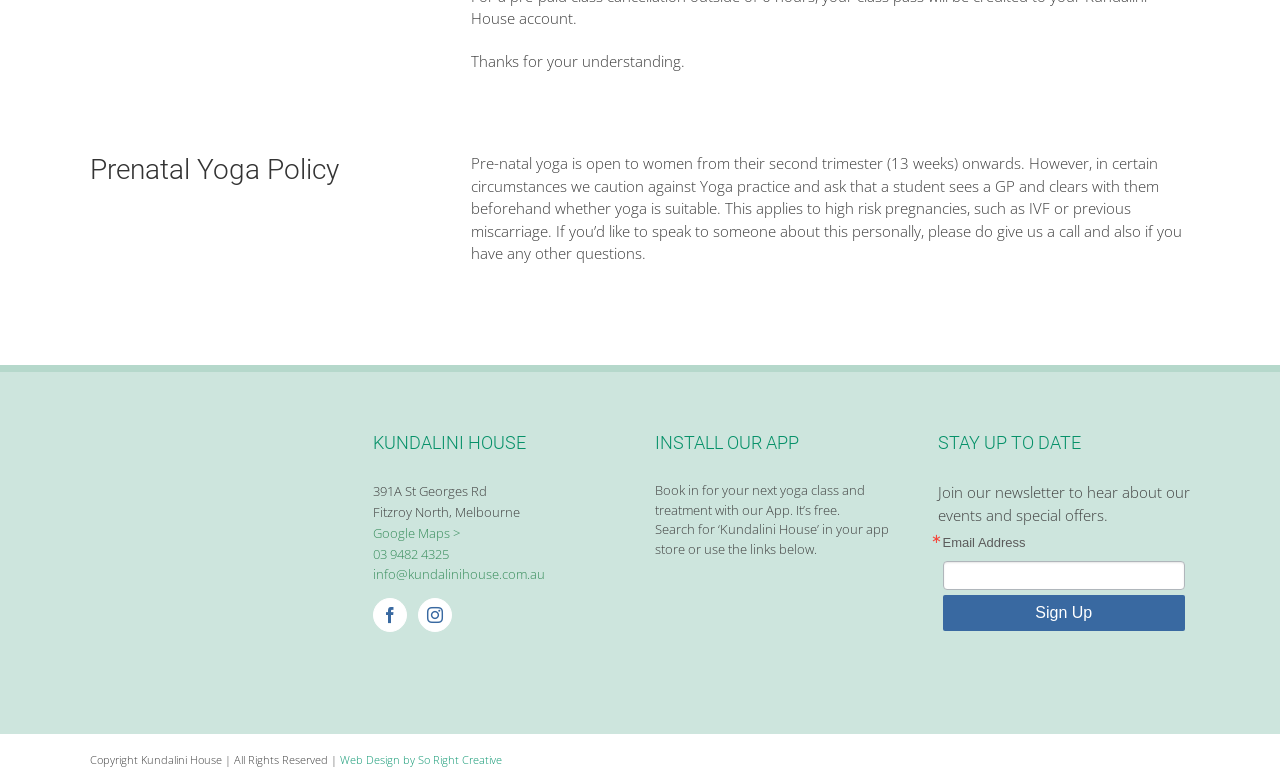What is the minimum week of pregnancy for prenatal yoga?
Refer to the image and give a detailed response to the question.

According to the StaticText element with the text 'Pre-natal yoga is open to women from their second trimester (13 weeks) onwards.', prenatal yoga is open to women from their 13th week of pregnancy onwards.